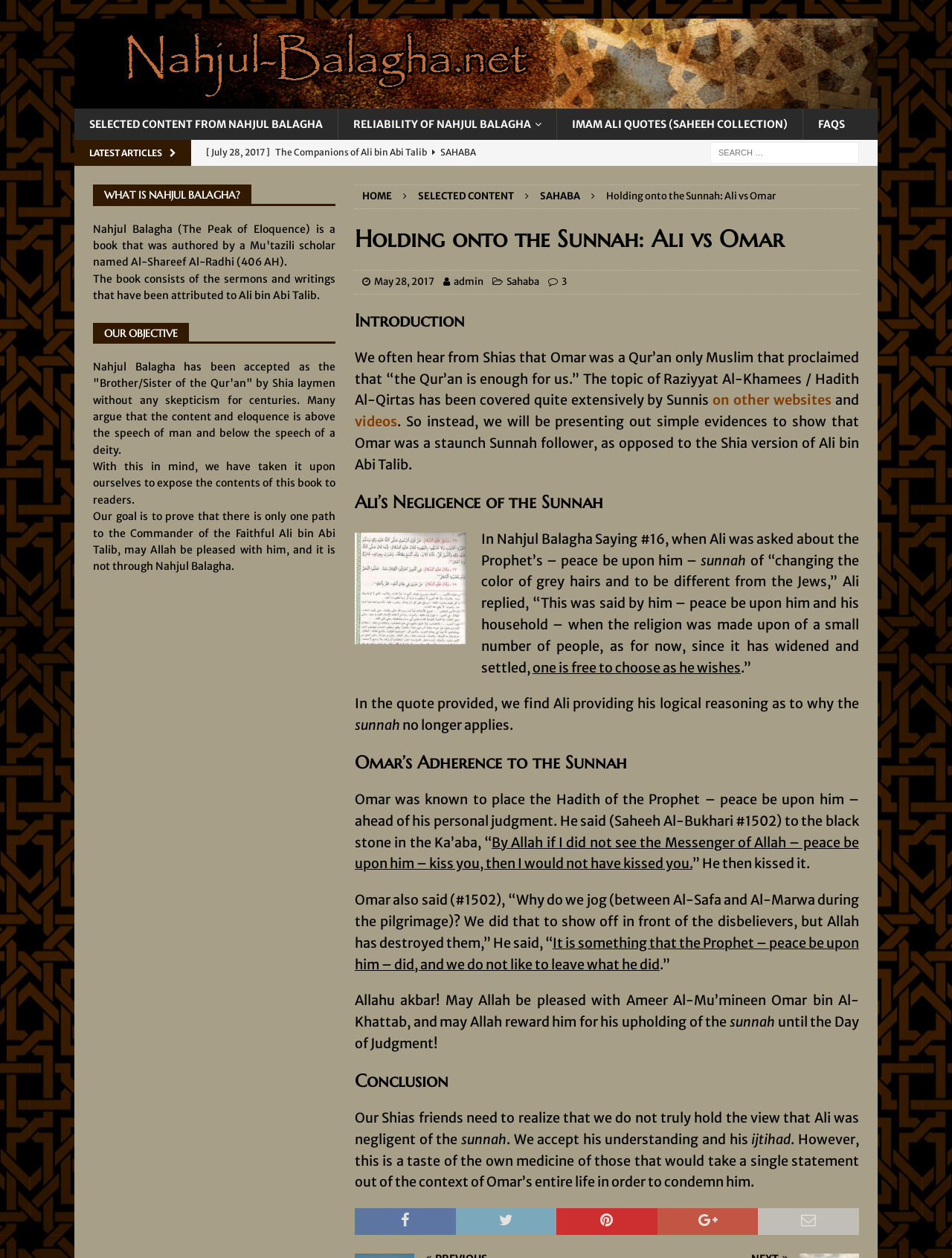Show the bounding box coordinates for the element that needs to be clicked to execute the following instruction: "Learn about Imam Ali quotes". Provide the coordinates in the form of four float numbers between 0 and 1, i.e., [left, top, right, bottom].

[0.584, 0.086, 0.843, 0.111]